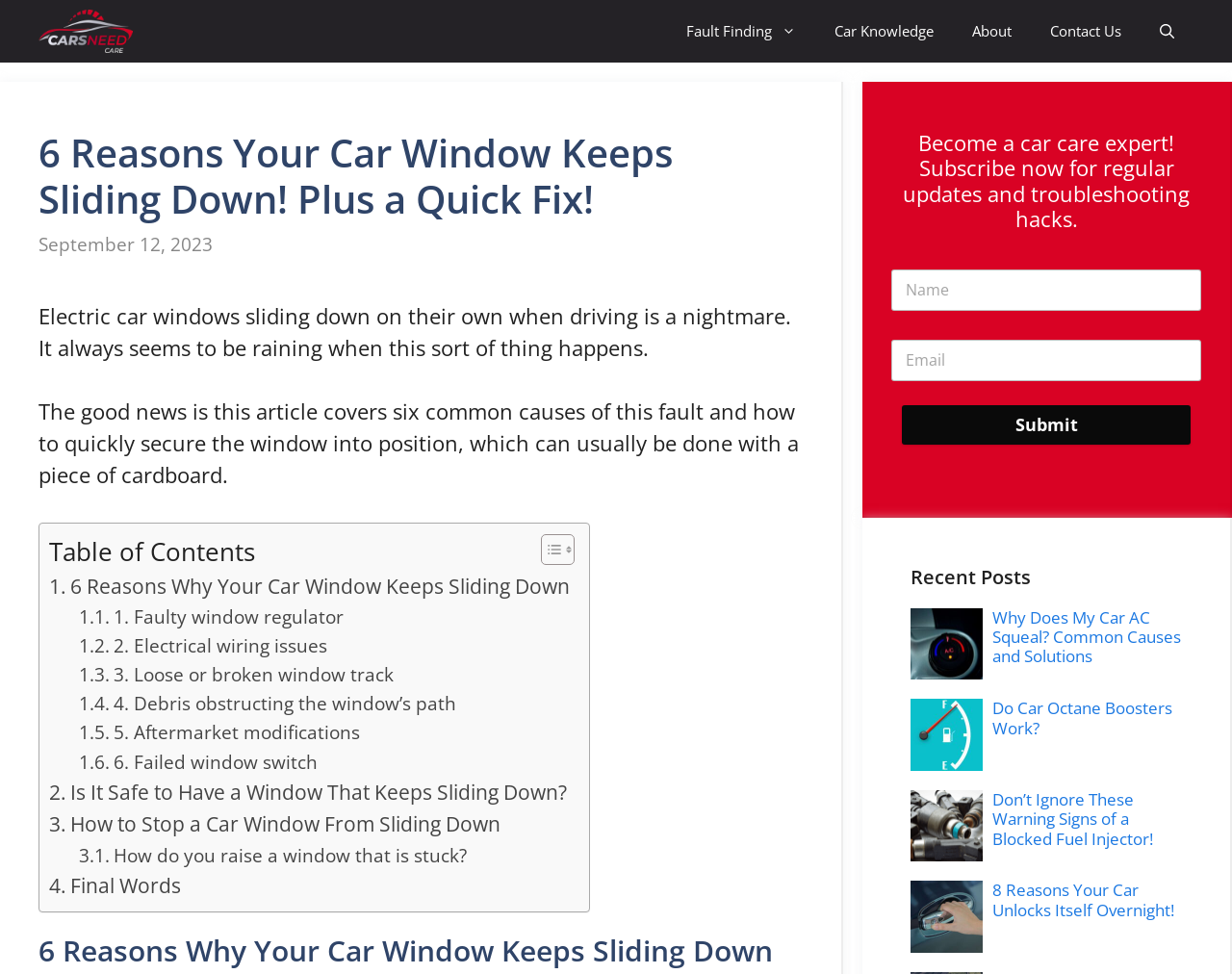Please find the bounding box coordinates for the clickable element needed to perform this instruction: "Click the 'Contact Us' link".

[0.837, 0.0, 0.926, 0.064]